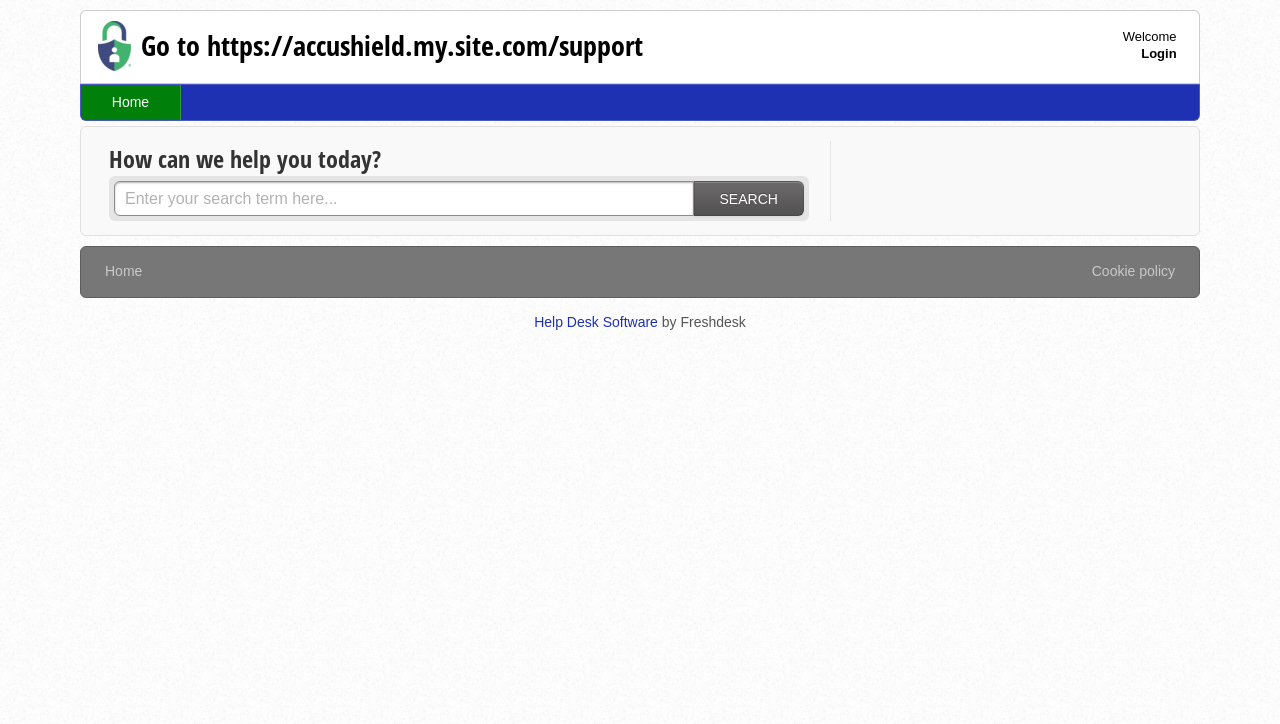Respond to the question below with a concise word or phrase:
What is the purpose of the textbox?

Search